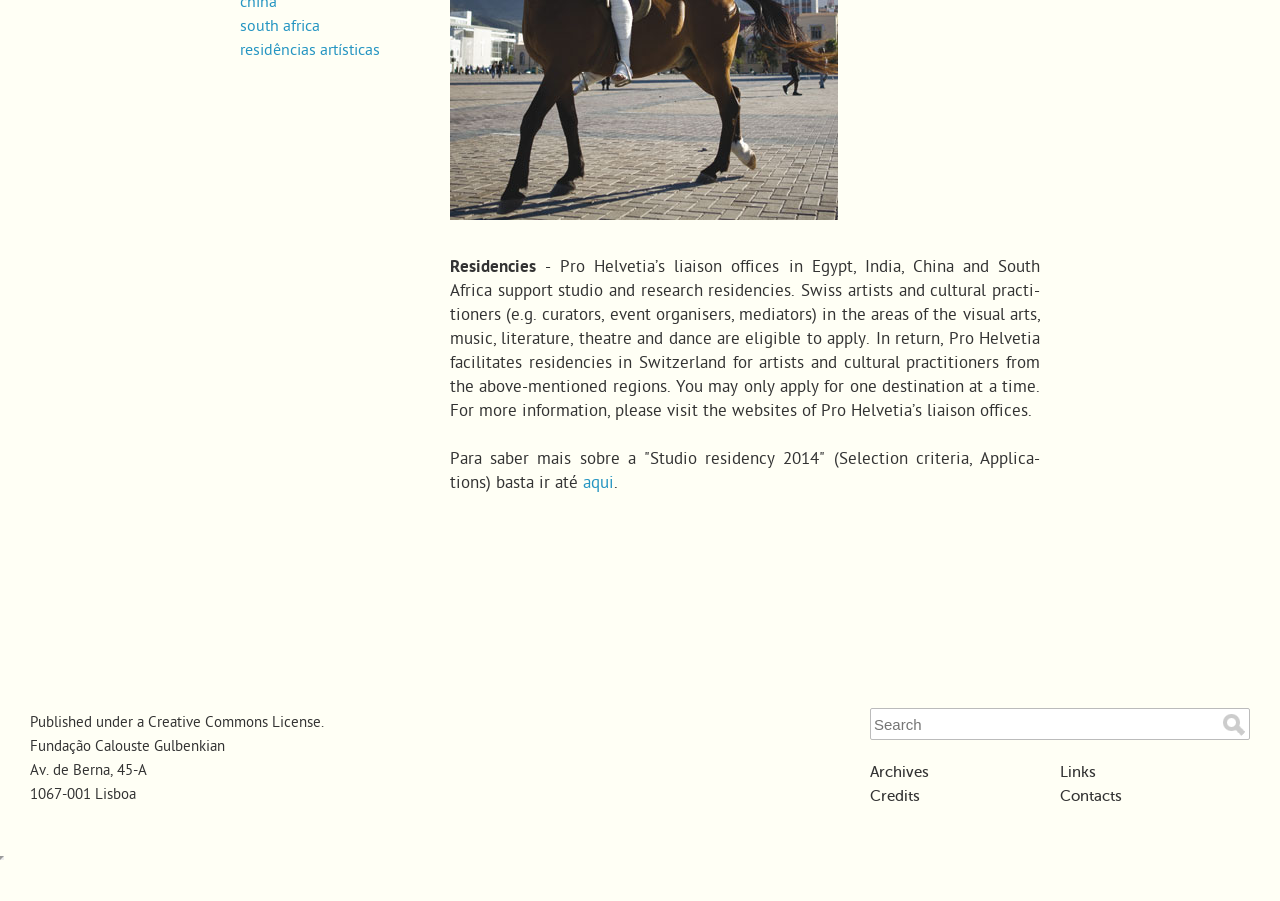What can be done on the webpage?
Analyze the screenshot and provide a detailed answer to the question.

I found the answer by looking at the different elements on the page. There is a search box and a link to apply for residencies, indicating that these are possible actions that can be taken on the webpage.